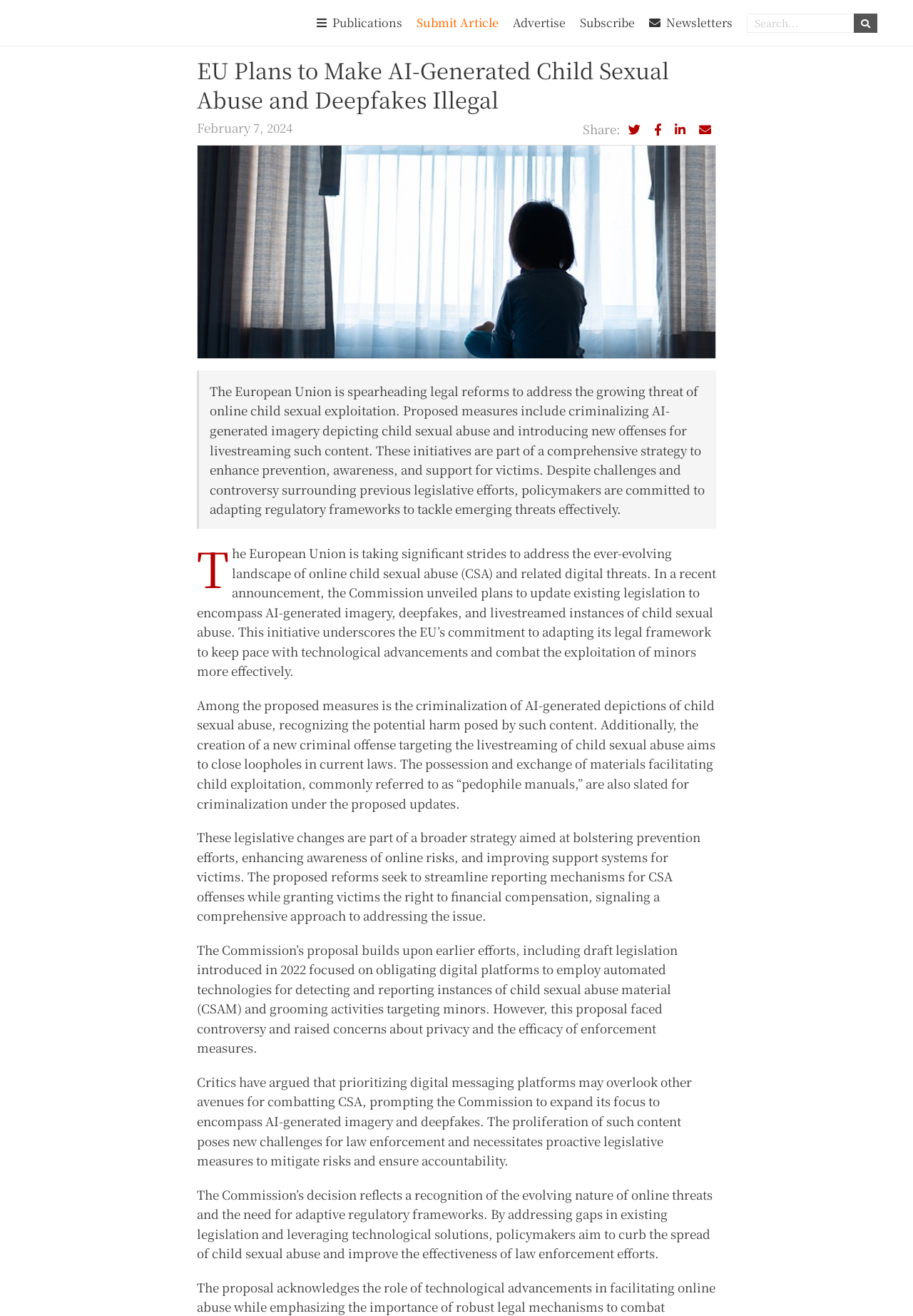Can you determine the bounding box coordinates of the area that needs to be clicked to fulfill the following instruction: "View the '0 comments' section"?

None